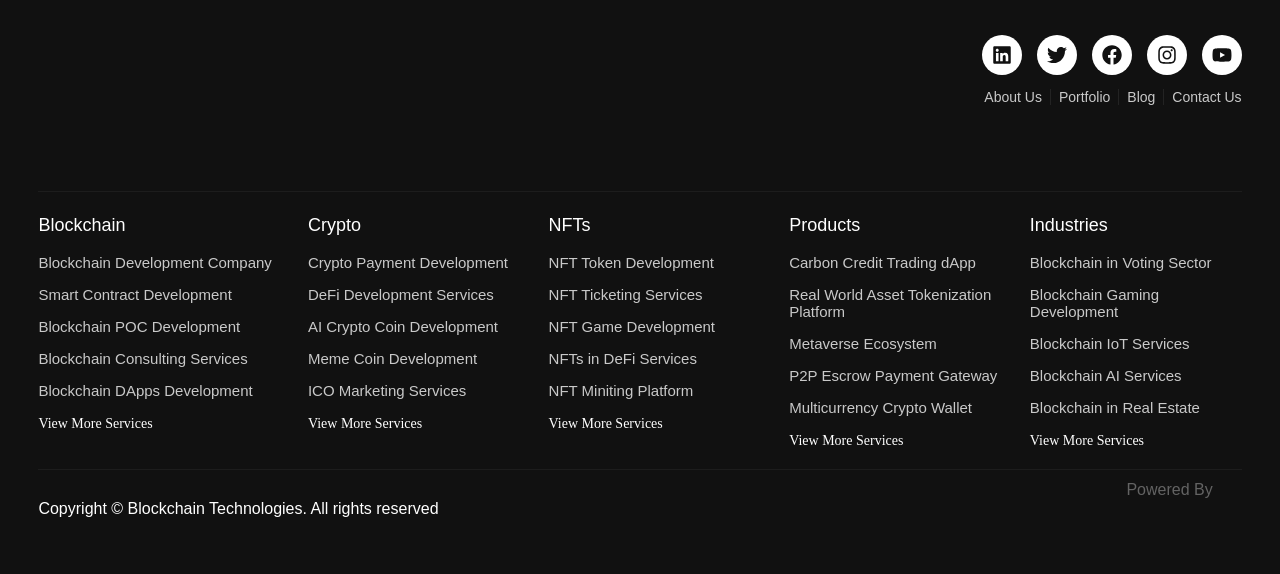What is the last service under NFTs?
Make sure to answer the question with a detailed and comprehensive explanation.

I looked at the list of services under NFTs and found the last one, which is Crypto Dynasty Like NFT Game.